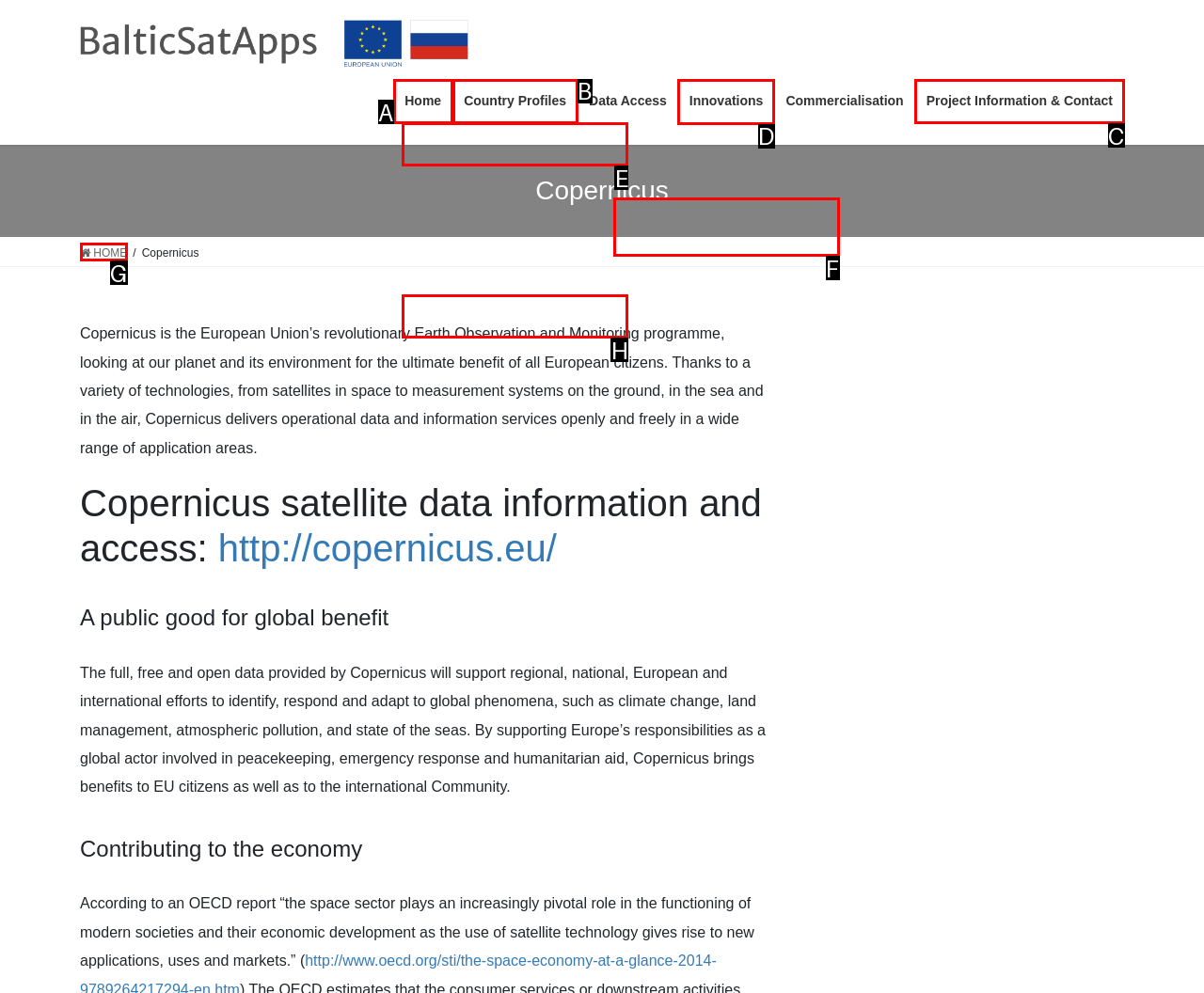Tell me which one HTML element I should click to complete the following task: Follow TrustNordisk on Facebook Answer with the option's letter from the given choices directly.

None